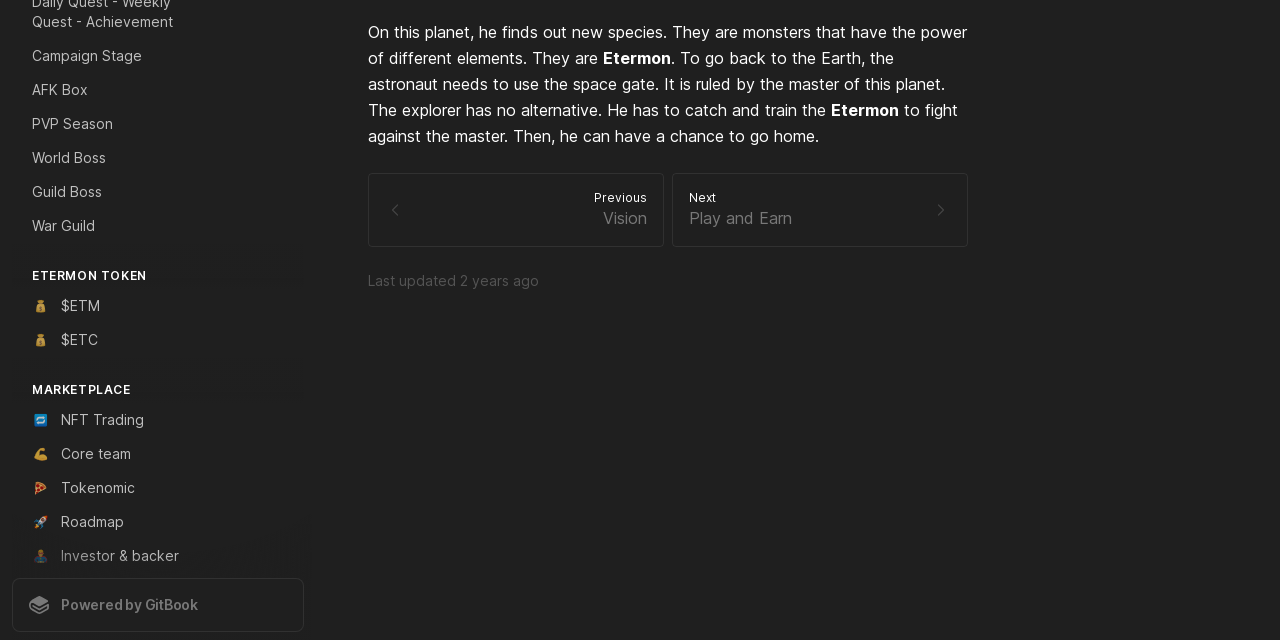Determine the bounding box coordinates of the UI element described by: "✅Audit".

[0.009, 0.897, 0.238, 0.947]